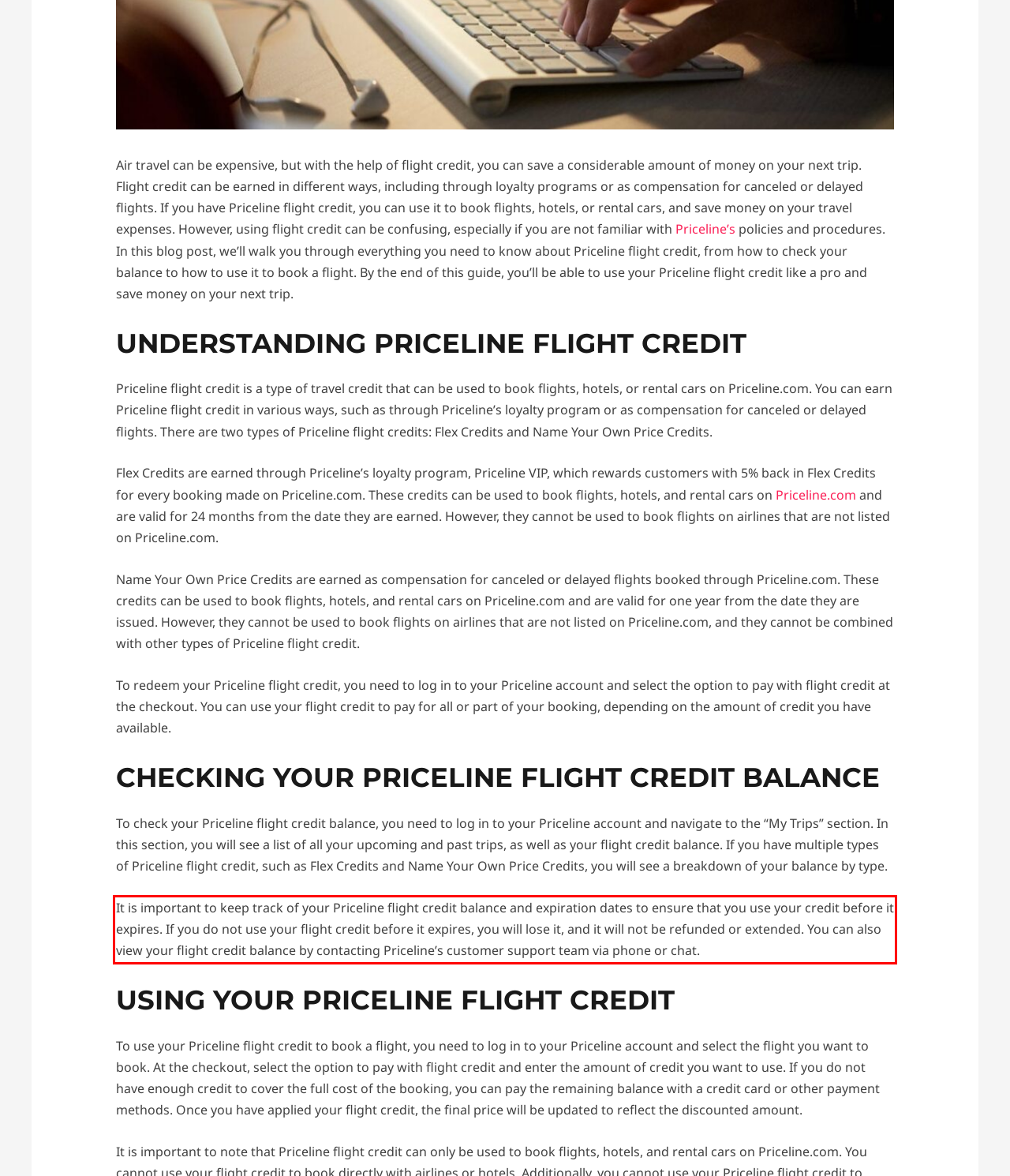There is a UI element on the webpage screenshot marked by a red bounding box. Extract and generate the text content from within this red box.

It is important to keep track of your Priceline flight credit balance and expiration dates to ensure that you use your credit before it expires. If you do not use your flight credit before it expires, you will lose it, and it will not be refunded or extended. You can also view your flight credit balance by contacting Priceline’s customer support team via phone or chat.